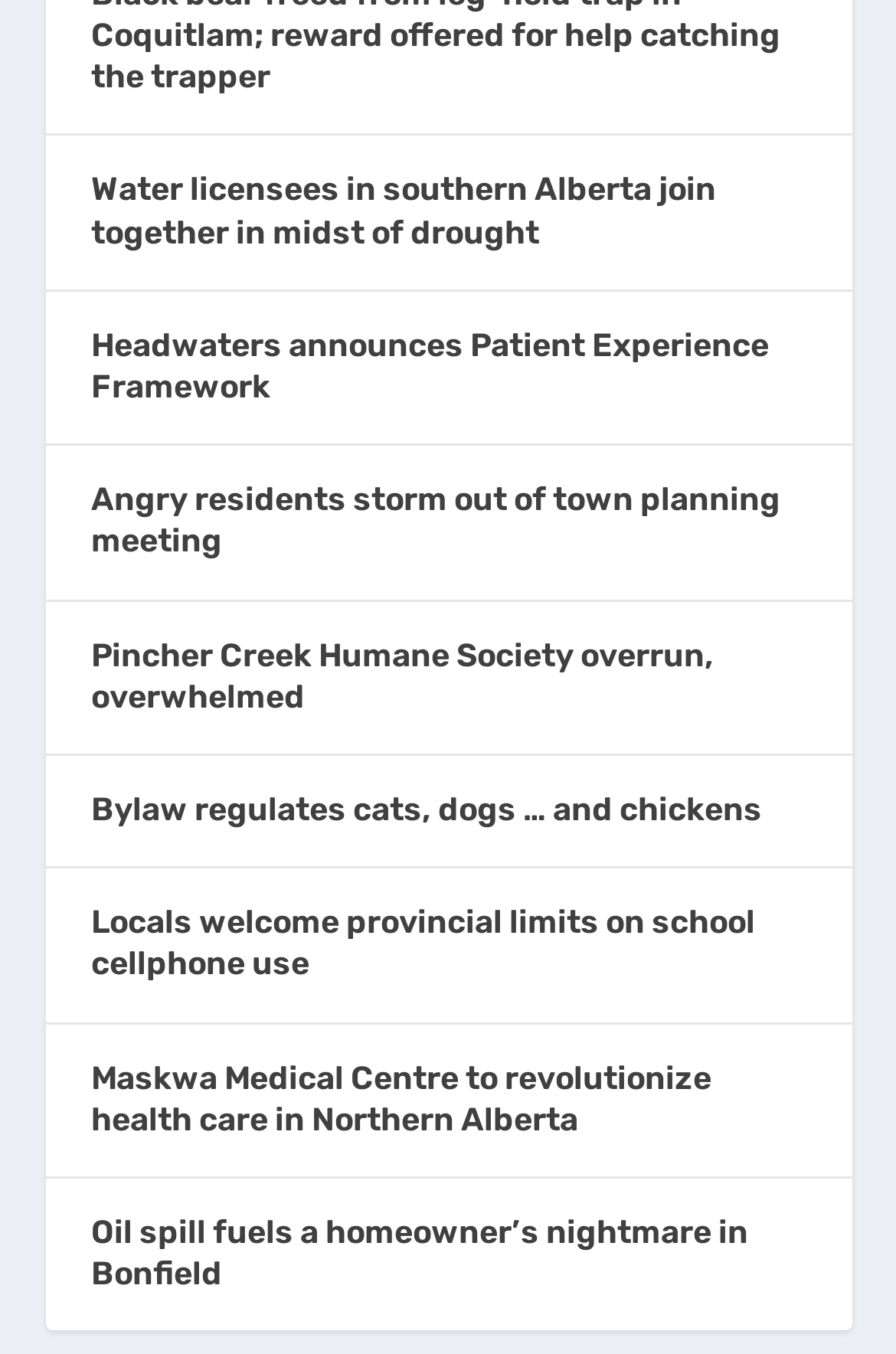Locate the bounding box of the UI element with the following description: "Headwaters announces Patient Experience Framework".

[0.101, 0.241, 0.858, 0.3]